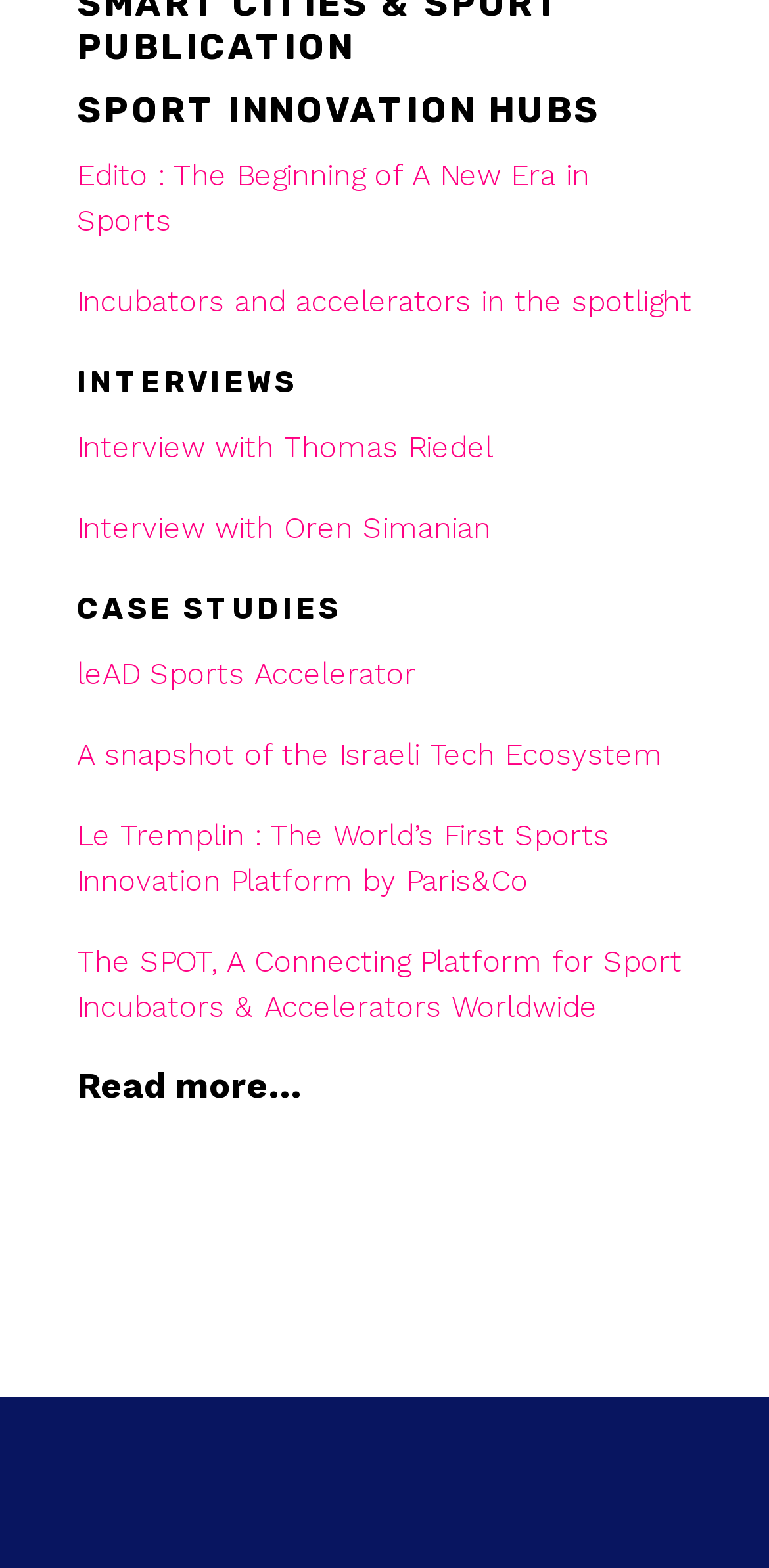Please find the bounding box for the UI element described by: "leAD Sports Accelerator".

[0.1, 0.419, 0.541, 0.441]